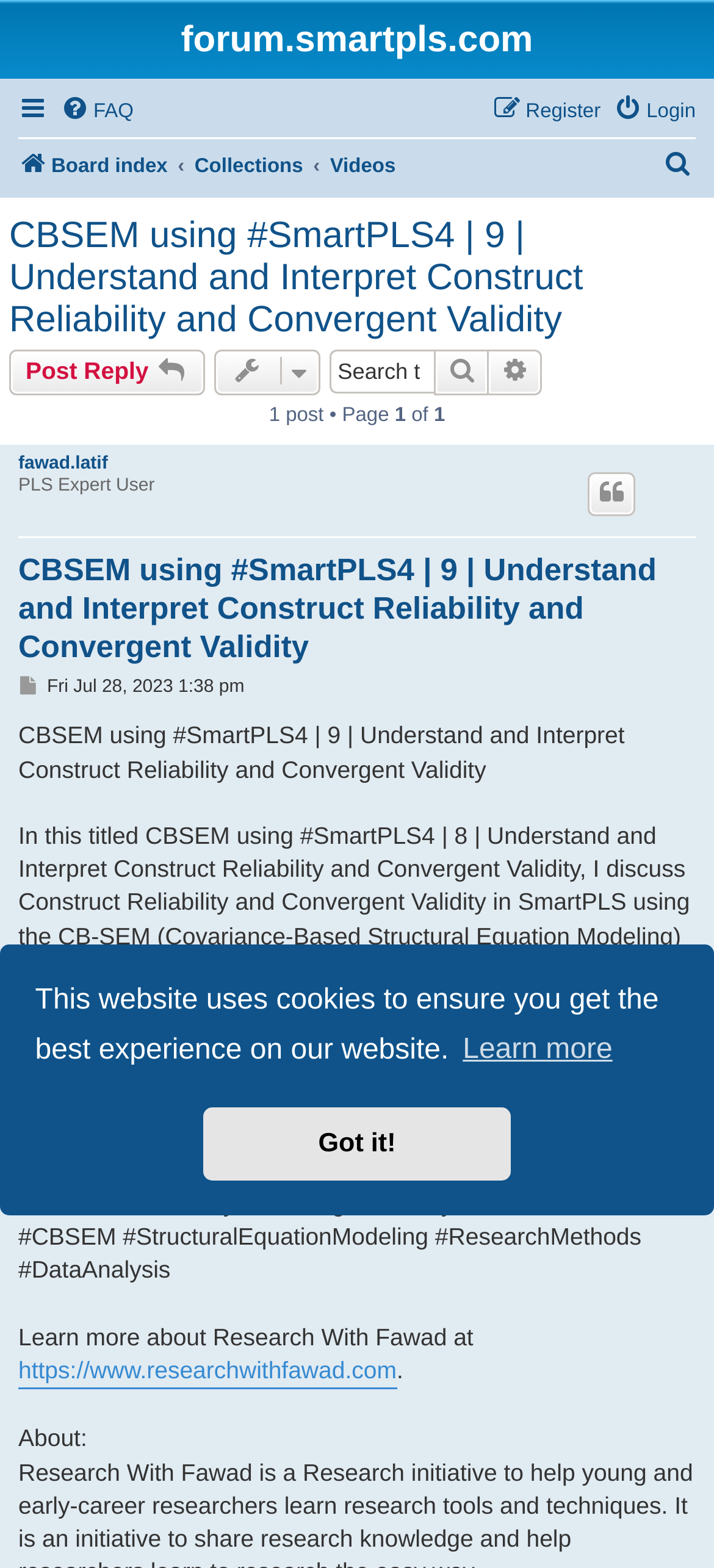What is the website of the author?
Look at the screenshot and respond with a single word or phrase.

researchwithfawad.com